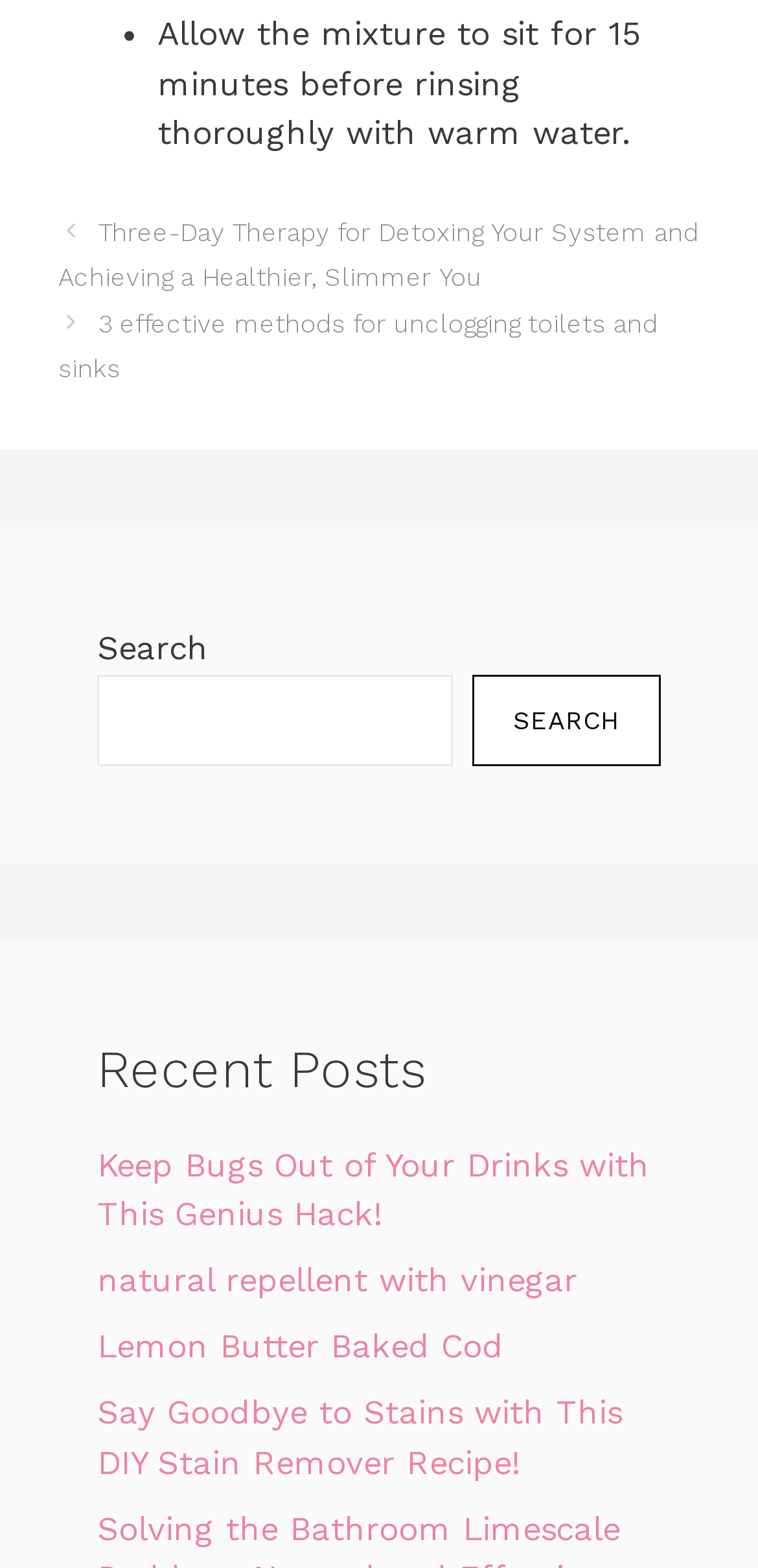Please analyze the image and give a detailed answer to the question:
How many elements are in the Footer section?

I examined the Footer section and found two elements: a navigation section labeled 'Posts' and a static text element with the text 'Entry meta'. There are 2 elements in the Footer section.